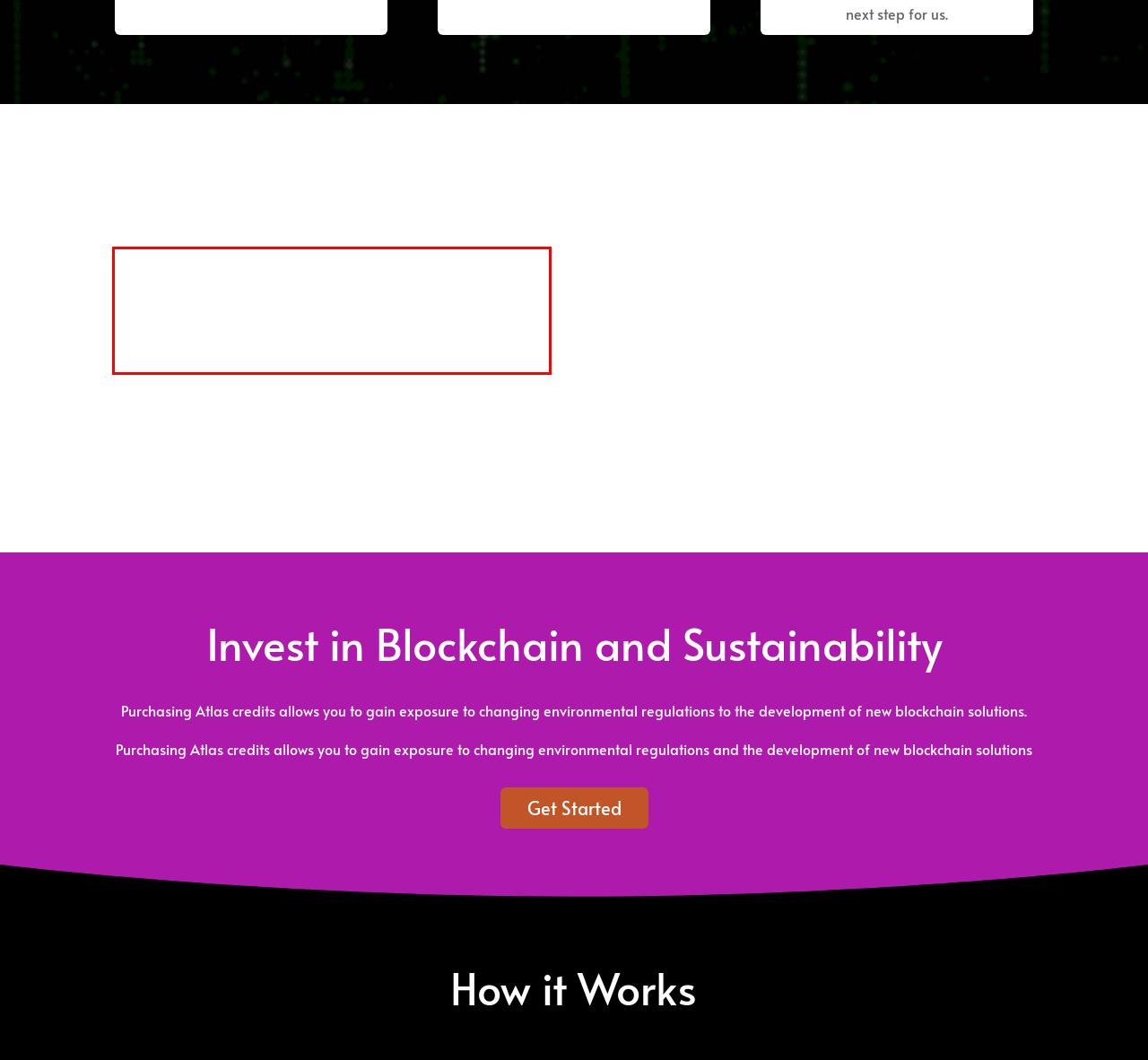Review the webpage screenshot provided, and perform OCR to extract the text from the red bounding box.

Our tokens are built to be vaporized. Companies buying our carbon credits are required to vapourize them on the blockchain permanently destroying them and recording their contribution on the blockchain. Individuals can also get involved and help to vapourize carbon to encourage the storage of more worldwide.